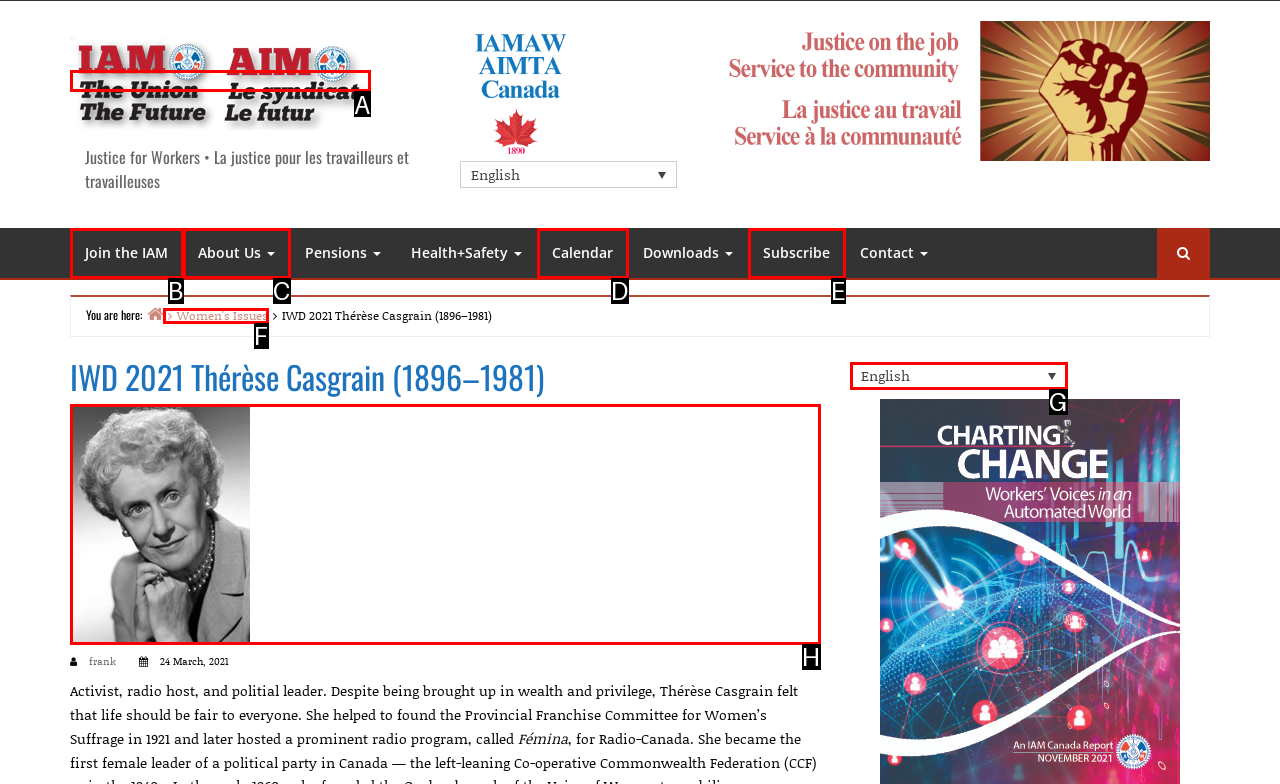Choose the HTML element you need to click to achieve the following task: View IWD 2021 Thérèse Casgrain page
Respond with the letter of the selected option from the given choices directly.

H